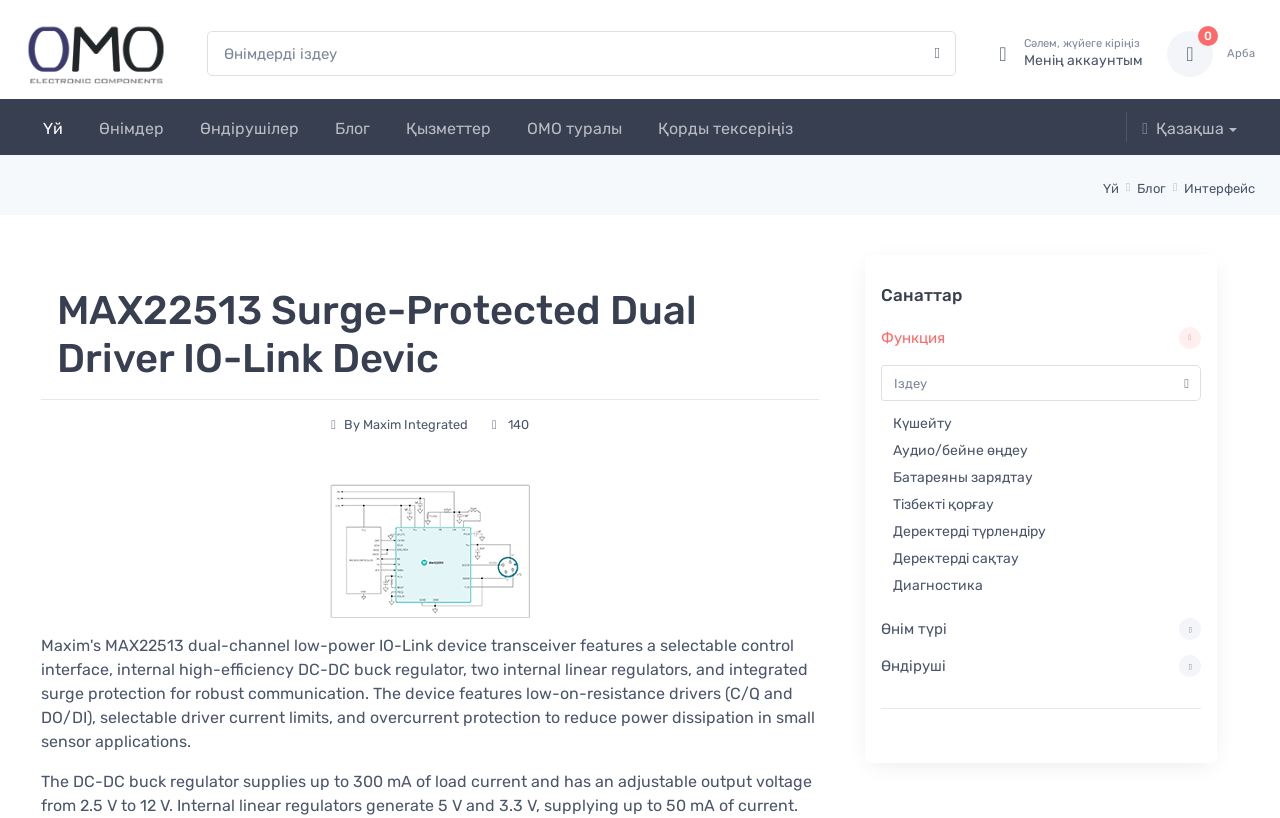Can you find the bounding box coordinates of the area I should click to execute the following instruction: "Search for products"?

[0.162, 0.038, 0.747, 0.093]